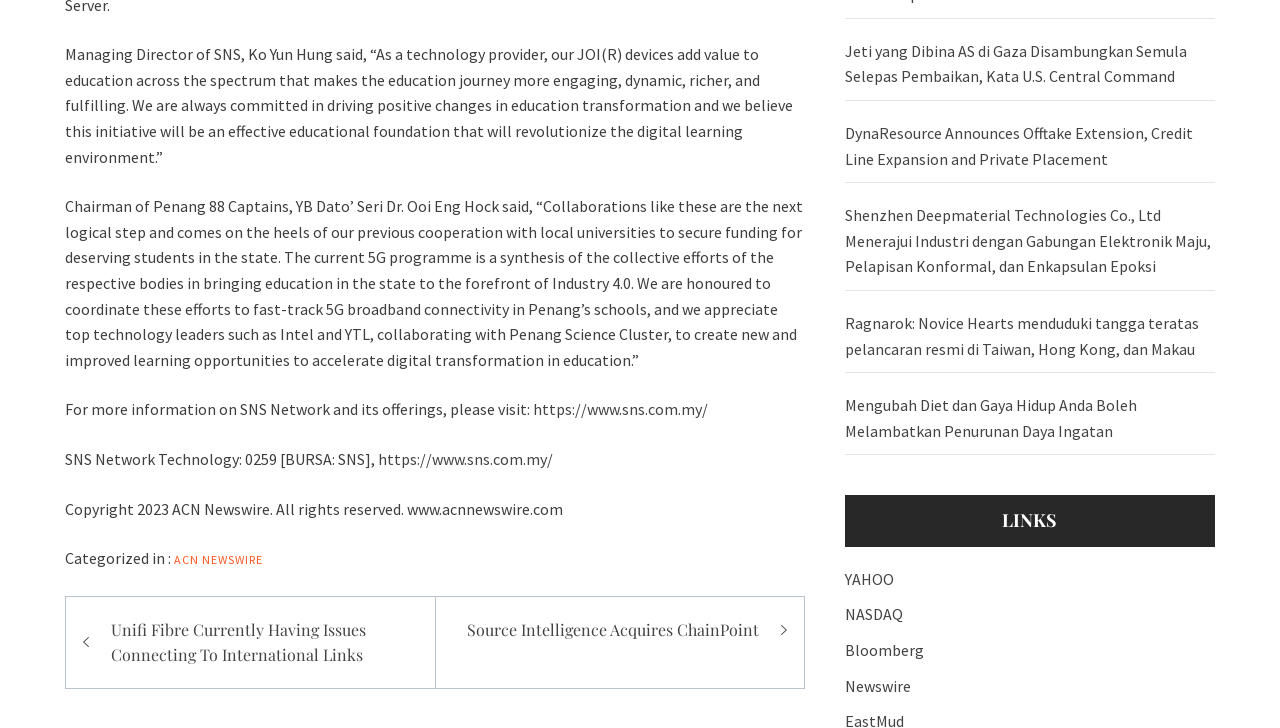Provide the bounding box coordinates of the UI element that matches the description: "https://www.sns.com.my/".

[0.416, 0.549, 0.553, 0.576]